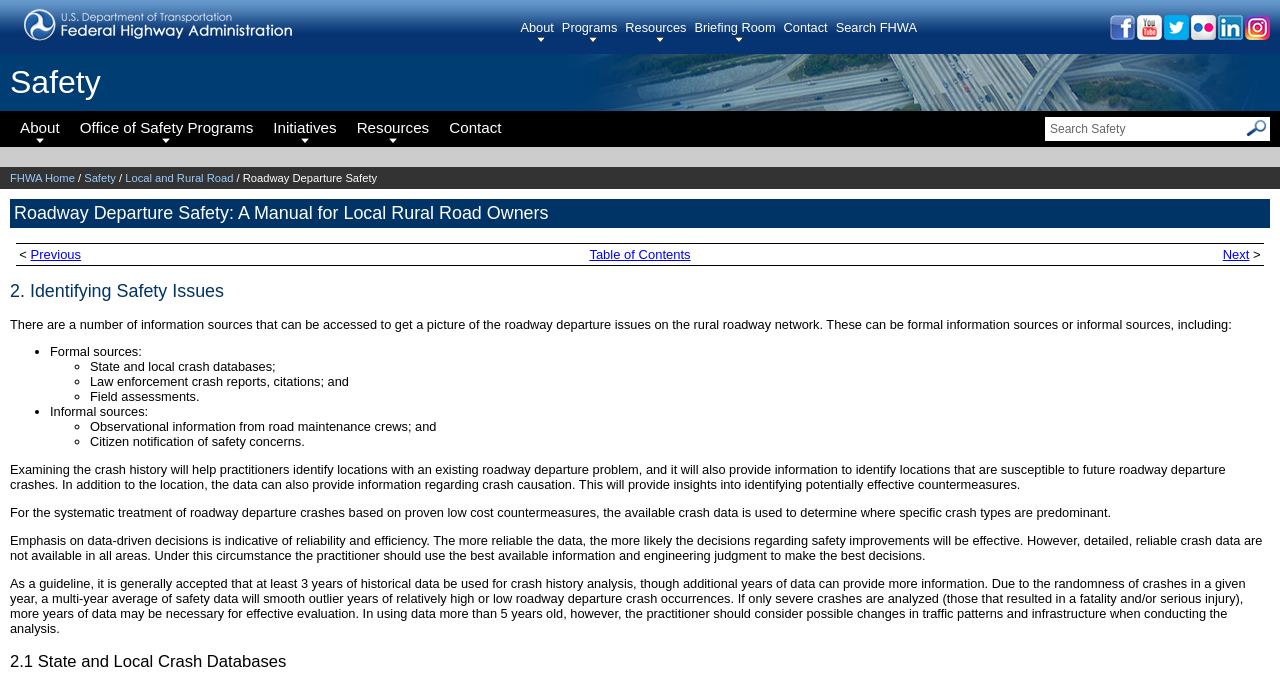Provide a short answer to the following question with just one word or phrase: What is the purpose of examining crash history?

To identify locations with roadway departure problems